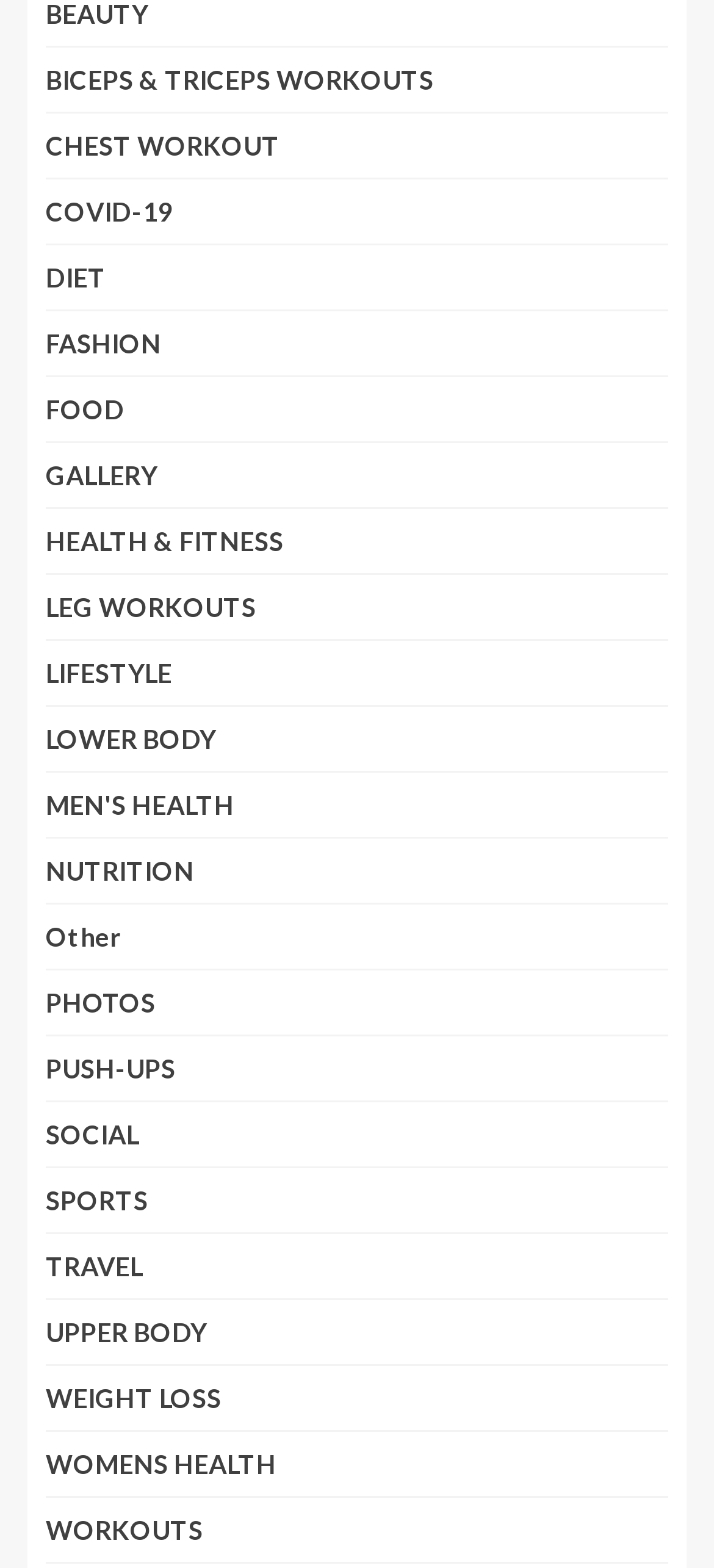Analyze the image and deliver a detailed answer to the question: What is the last workout category listed?

I looked at the list of links on the webpage and found that the last one is 'WORKOUTS'.